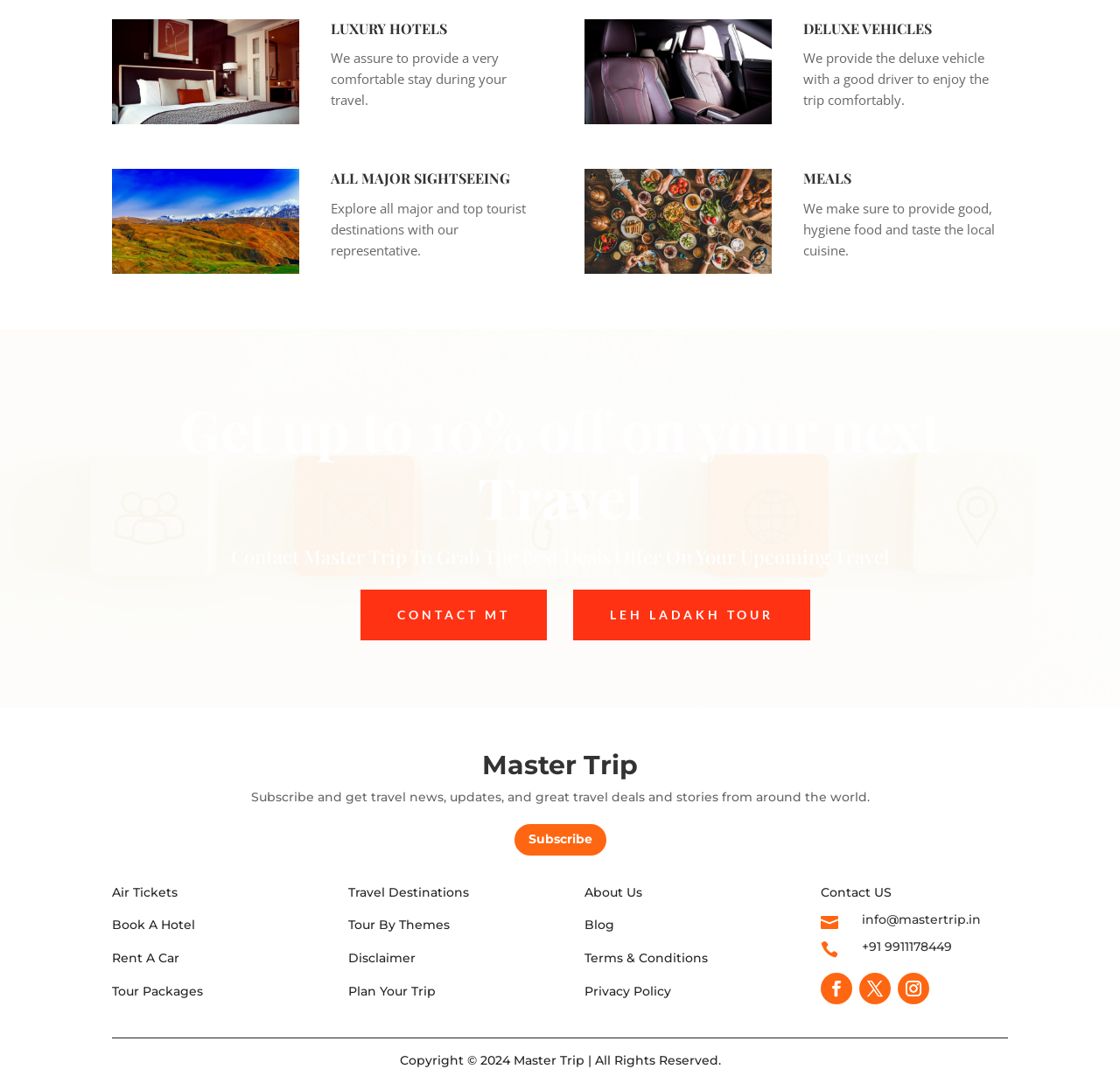Ascertain the bounding box coordinates for the UI element detailed here: "Air Tickets". The coordinates should be provided as [left, top, right, bottom] with each value being a float between 0 and 1.

[0.1, 0.811, 0.159, 0.826]